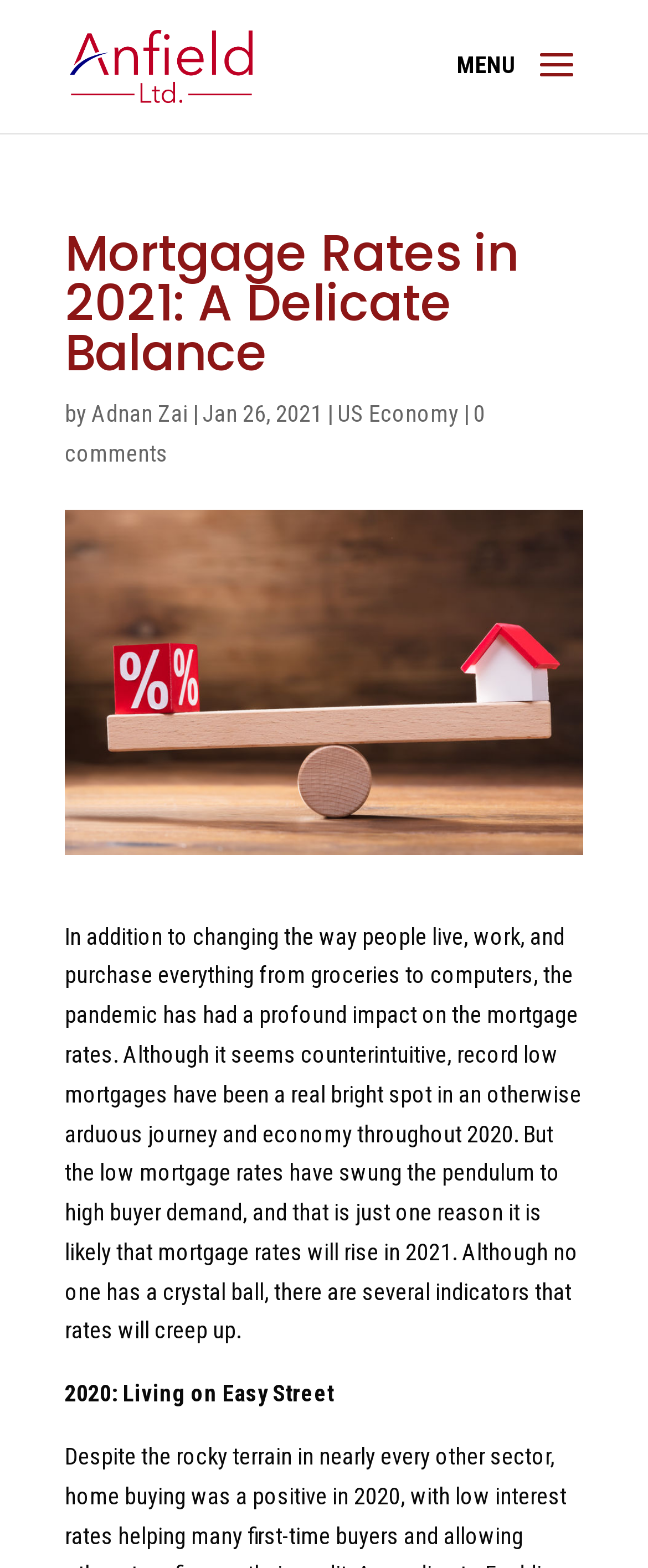Summarize the webpage with intricate details.

The webpage appears to be an article discussing the impact of the pandemic on mortgage rates. At the top, there is a logo of "Anfield, Ltd." accompanied by a link to the company's website. Below the logo, the title "Mortgage Rates in 2021: A Delicate Balance" is prominently displayed as a heading. The author's name, "Adnan Zai", is mentioned alongside the publication date, "Jan 26, 2021", and a category link to "US Economy".

The main content of the article is divided into three paragraphs. The first paragraph explains how the pandemic has affected mortgage rates, highlighting the counterintuitive phenomenon of record-low mortgages amidst an arduous economy. The second paragraph discusses the consequences of low mortgage rates, including high buyer demand, and predicts that mortgage rates will rise in 2021. The third paragraph, titled "2020: Living on Easy Street", likely continues the discussion on mortgage rates in 2020.

There are two links at the bottom of the page: one to the article's comments section, indicating that there are no comments yet, and another to the "US Economy" category.